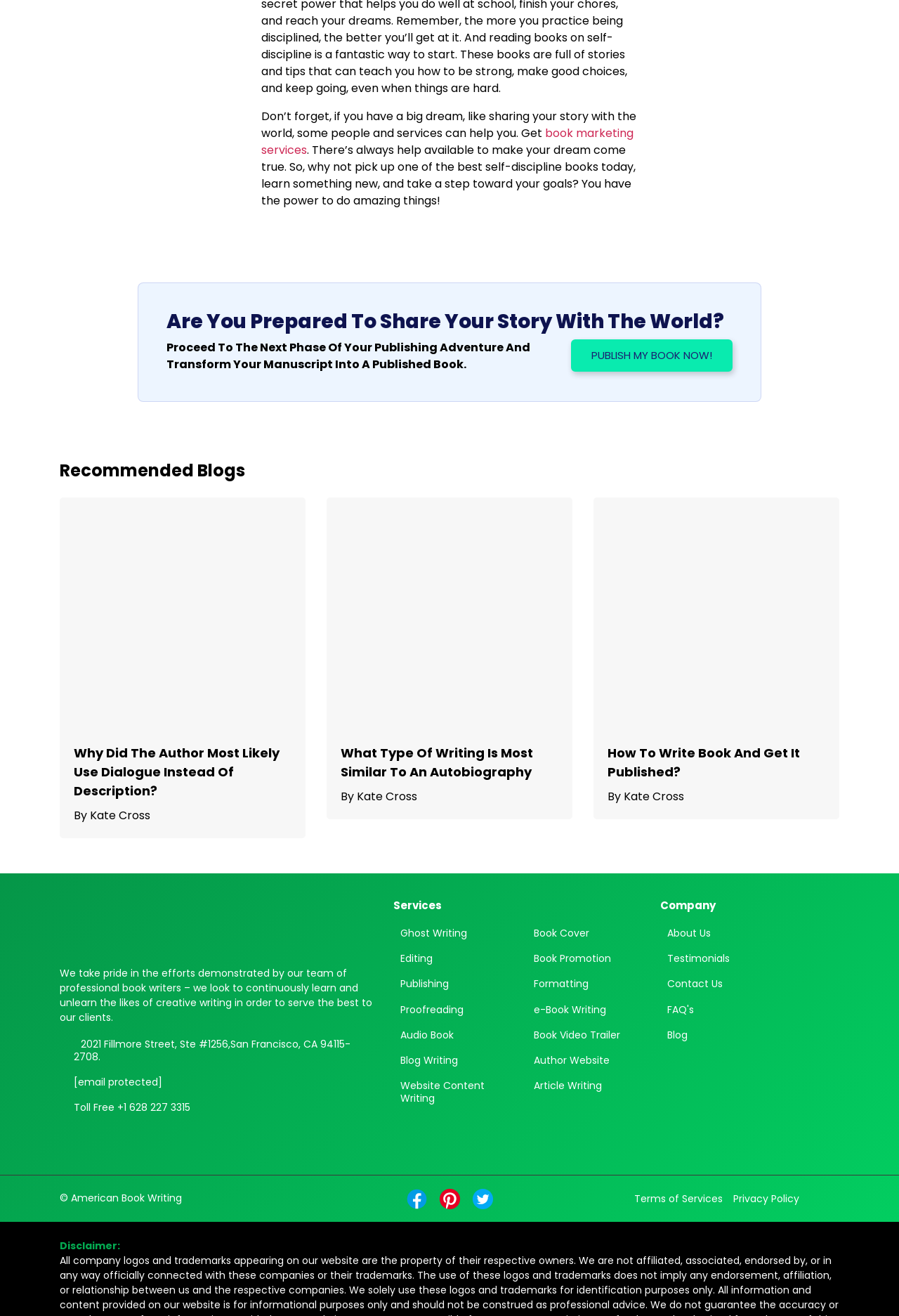What is the main topic of the webpage?
Using the image, elaborate on the answer with as much detail as possible.

Based on the content of the webpage, it appears to be about book writing and publishing services, with various sections and links related to this topic, such as 'Recommended Blogs', 'Services', and 'Company'.